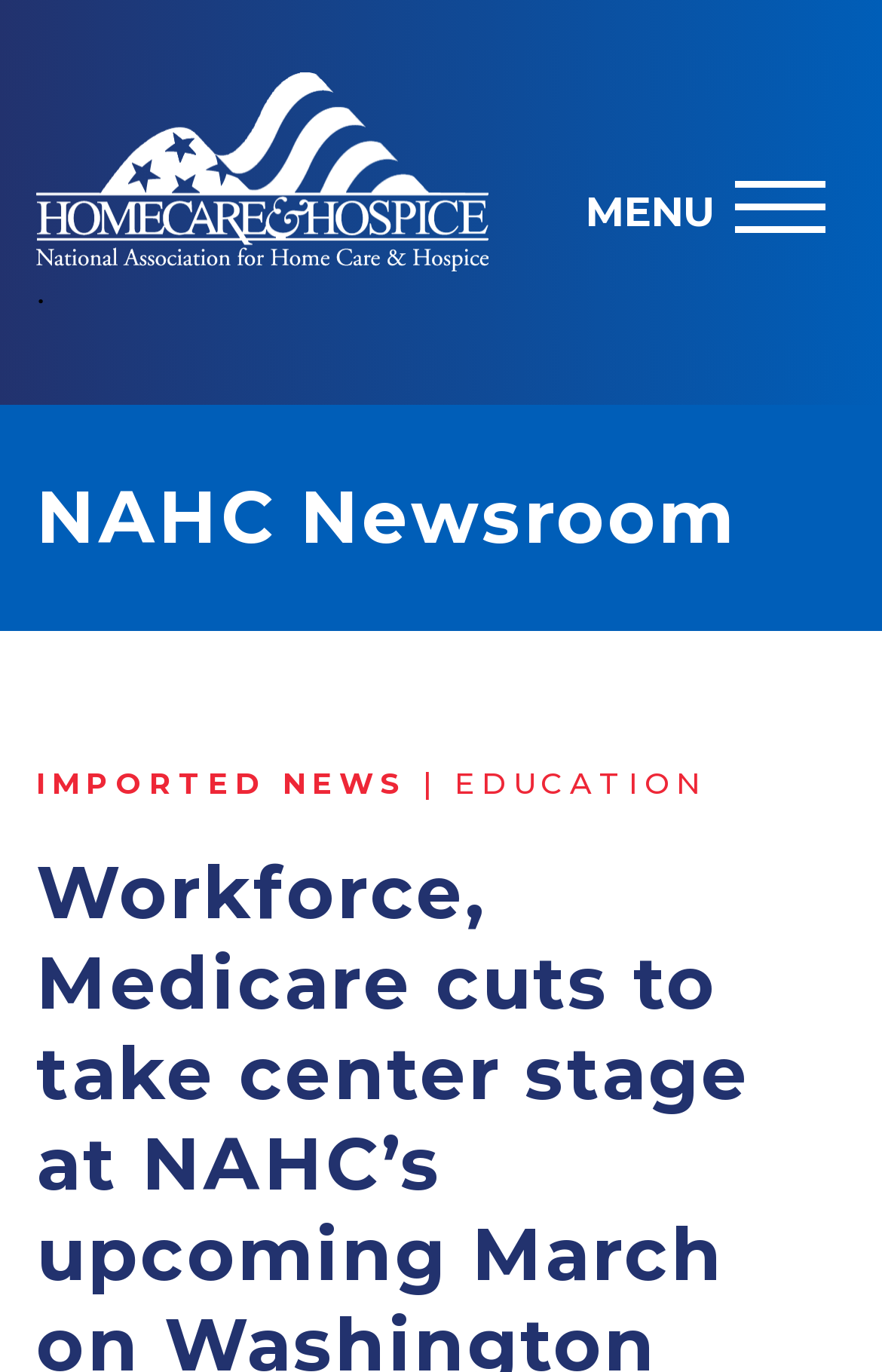Determine the bounding box of the UI element mentioned here: "MENU". The coordinates must be in the format [left, top, right, bottom] with values ranging from 0 to 1.

[0.651, 0.124, 0.949, 0.187]